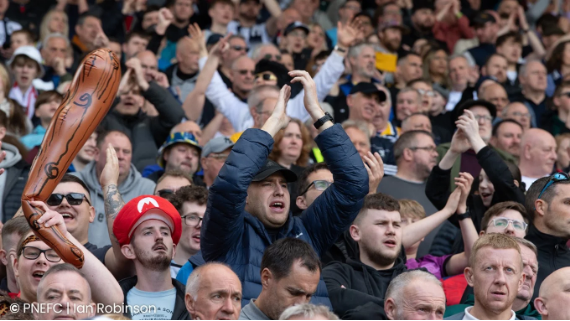What is the fan in the foreground wearing?
Using the details shown in the screenshot, provide a comprehensive answer to the question.

According to the caption, one supporter stands out in the foreground, wearing a blue jacket and animatedly applauding, which indicates that the fan in the foreground is wearing a blue jacket.